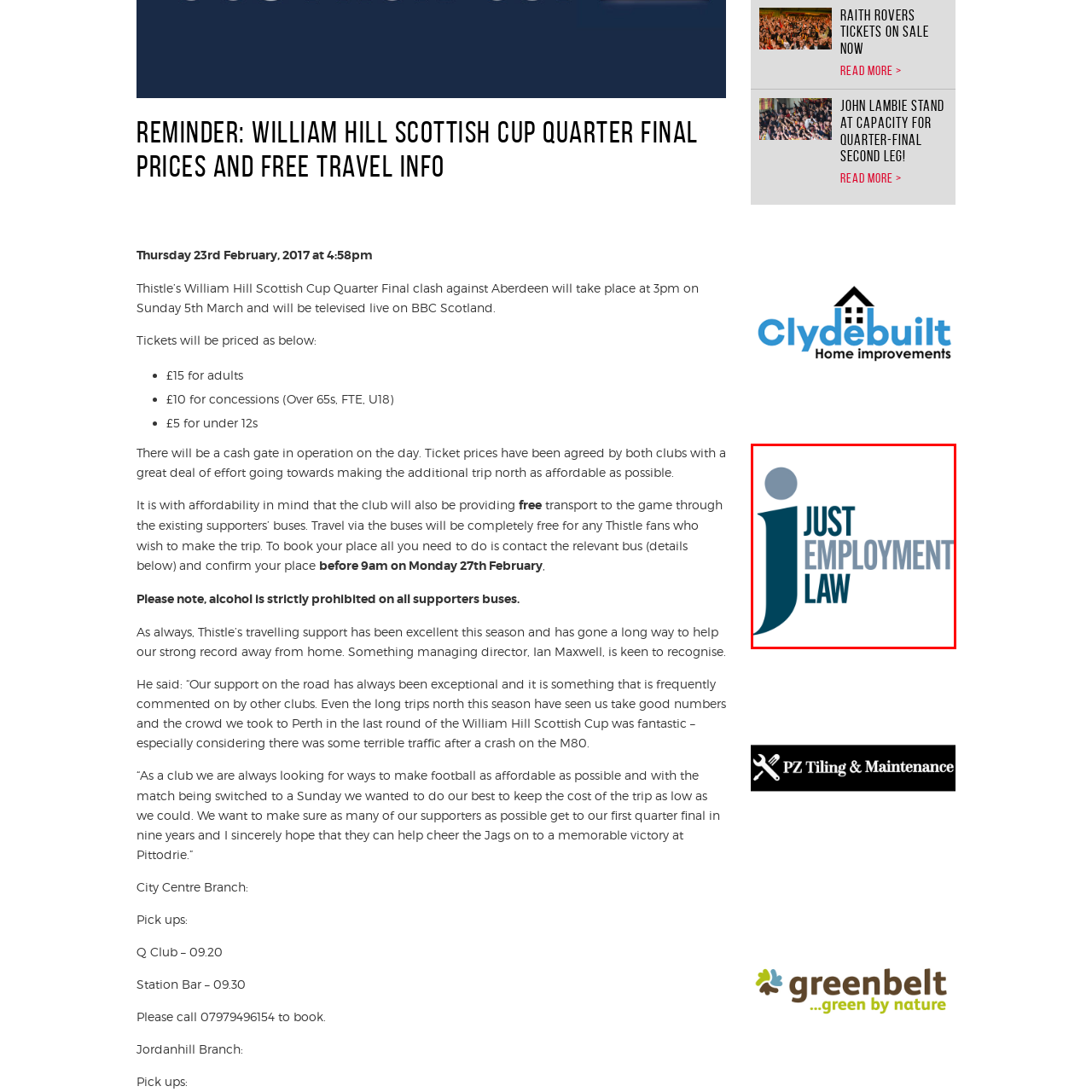Direct your attention to the red-bounded image and answer the question with a single word or phrase:
What area of law does the firm specialize in?

Employment law